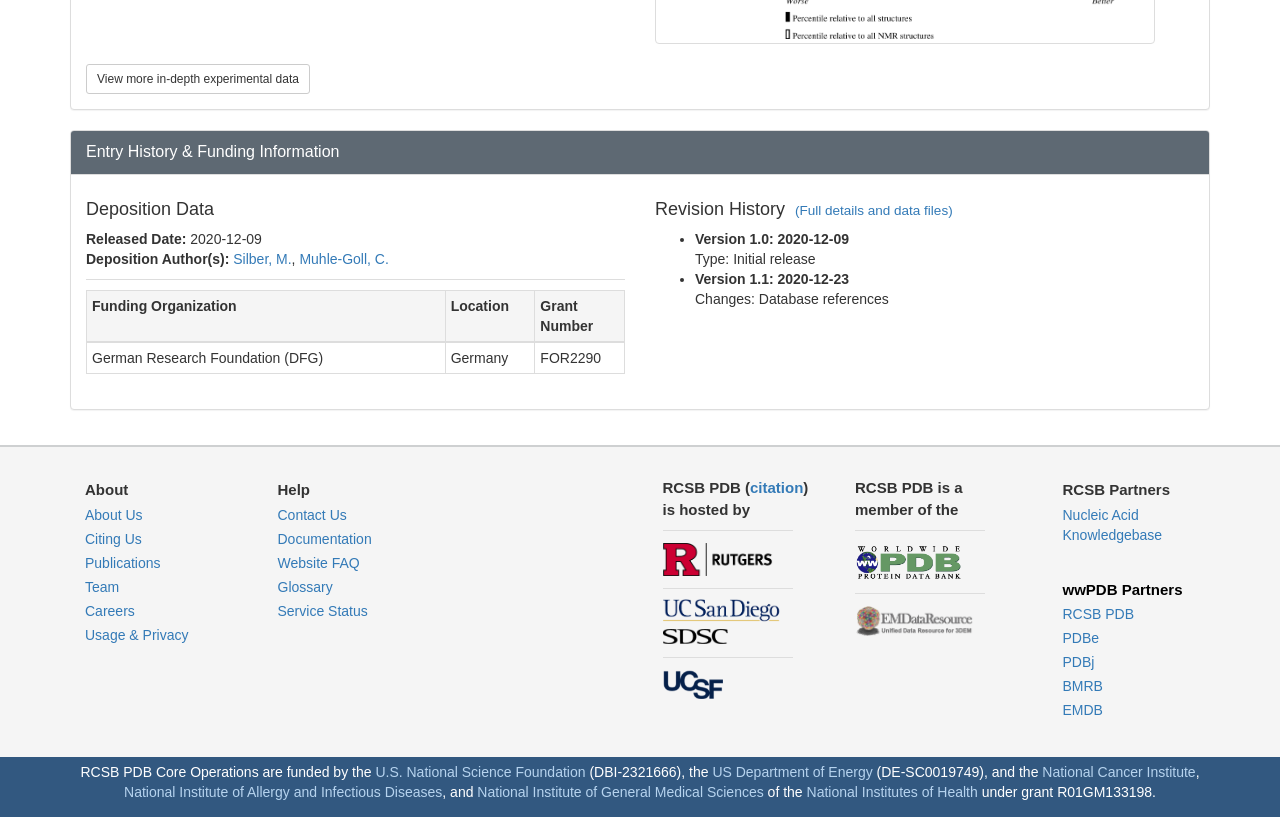Answer the following in one word or a short phrase: 
What is the name of the university hosting RCSB PDB?

Rutgers University